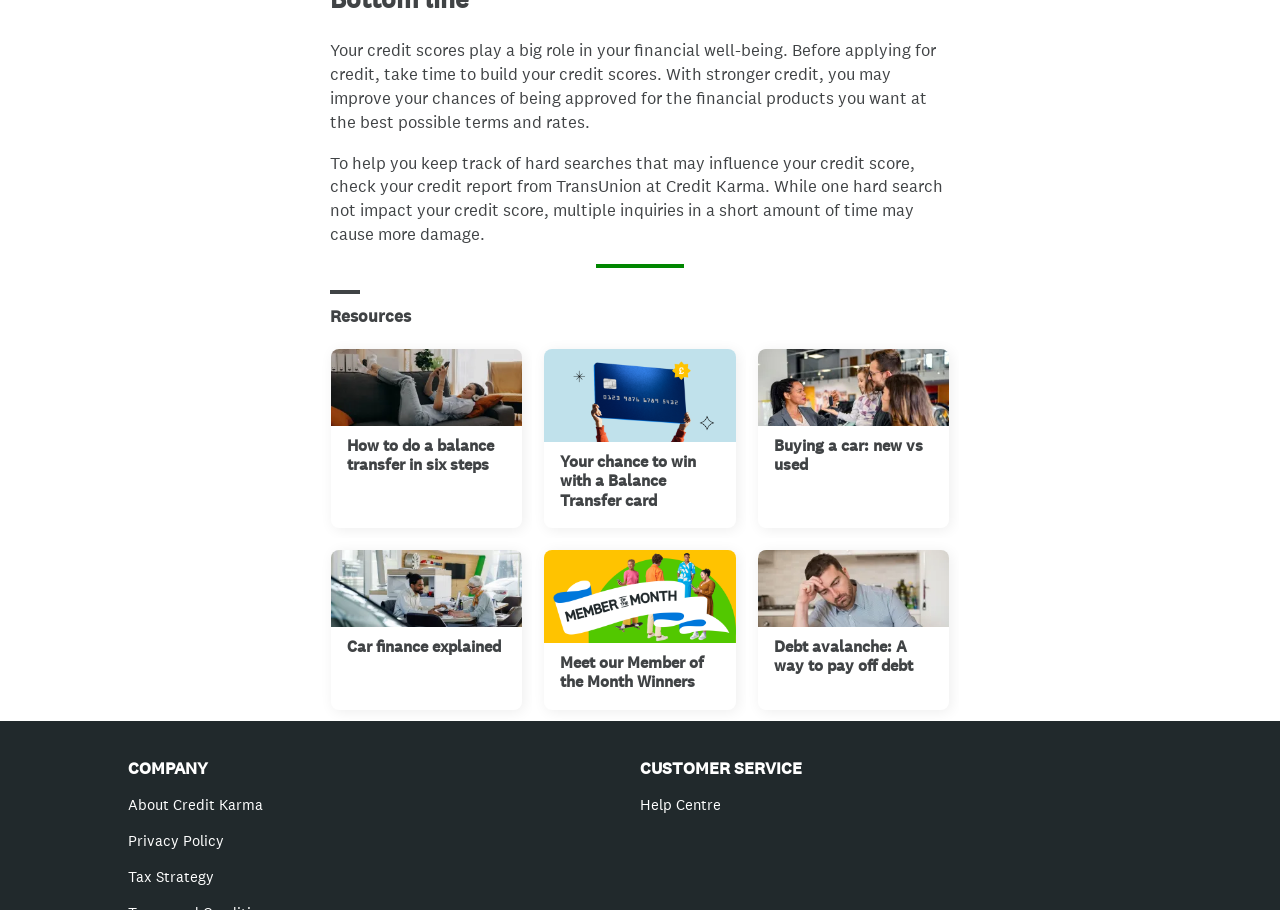Determine the bounding box coordinates for the area that should be clicked to carry out the following instruction: "Read about how to do a balance transfer in six steps".

[0.259, 0.383, 0.408, 0.521]